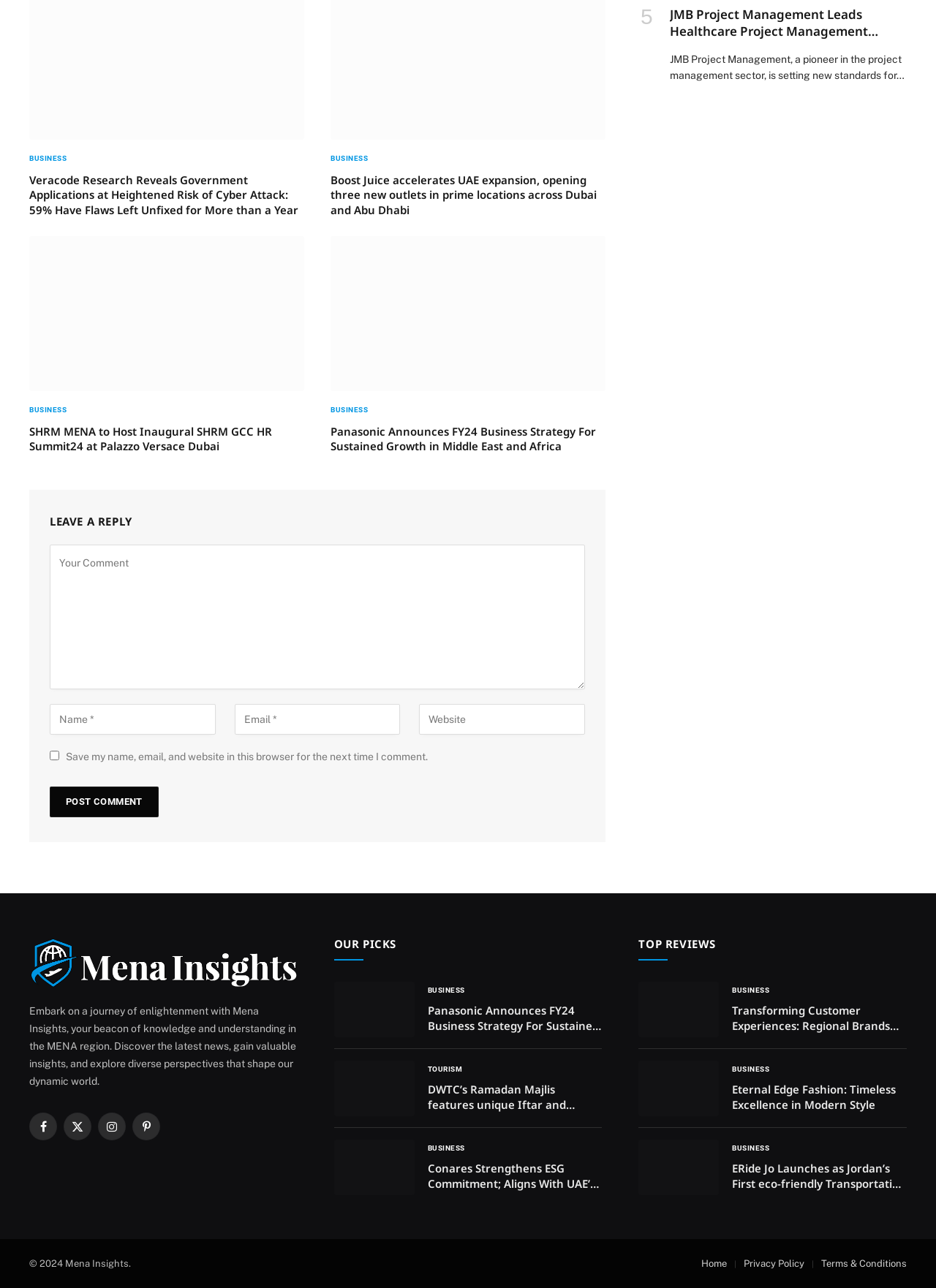Please determine the bounding box coordinates of the element's region to click in order to carry out the following instruction: "Post a comment". The coordinates should be four float numbers between 0 and 1, i.e., [left, top, right, bottom].

[0.053, 0.611, 0.169, 0.634]